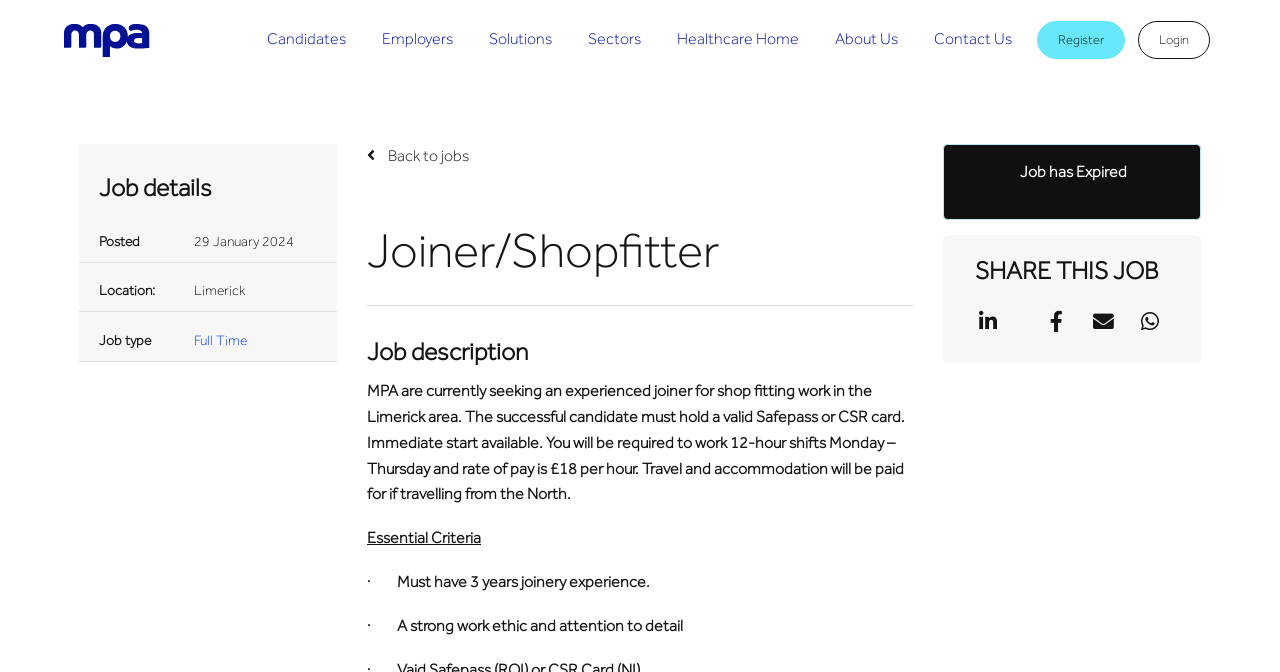Please find the bounding box for the following UI element description. Provide the coordinates in (top-left x, top-left y, bottom-right x, bottom-right y) format, with values between 0 and 1: title="Go to the Homepage"

[0.05, 0.032, 0.124, 0.087]